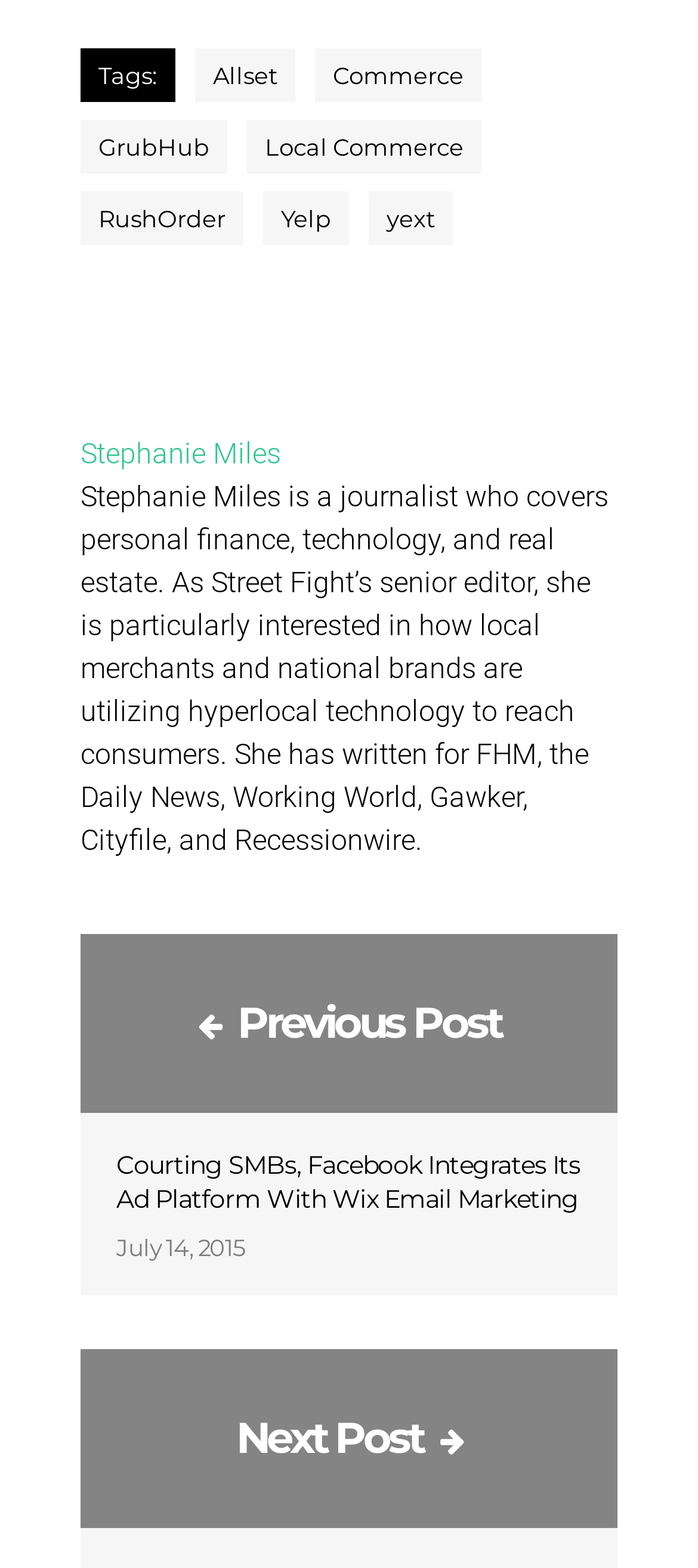Using the element description provided, determine the bounding box coordinates in the format (top-left x, top-left y, bottom-right x, bottom-right y). Ensure that all values are floating point numbers between 0 and 1. Element description: parent_node: Next Post

[0.115, 0.86, 0.885, 0.974]